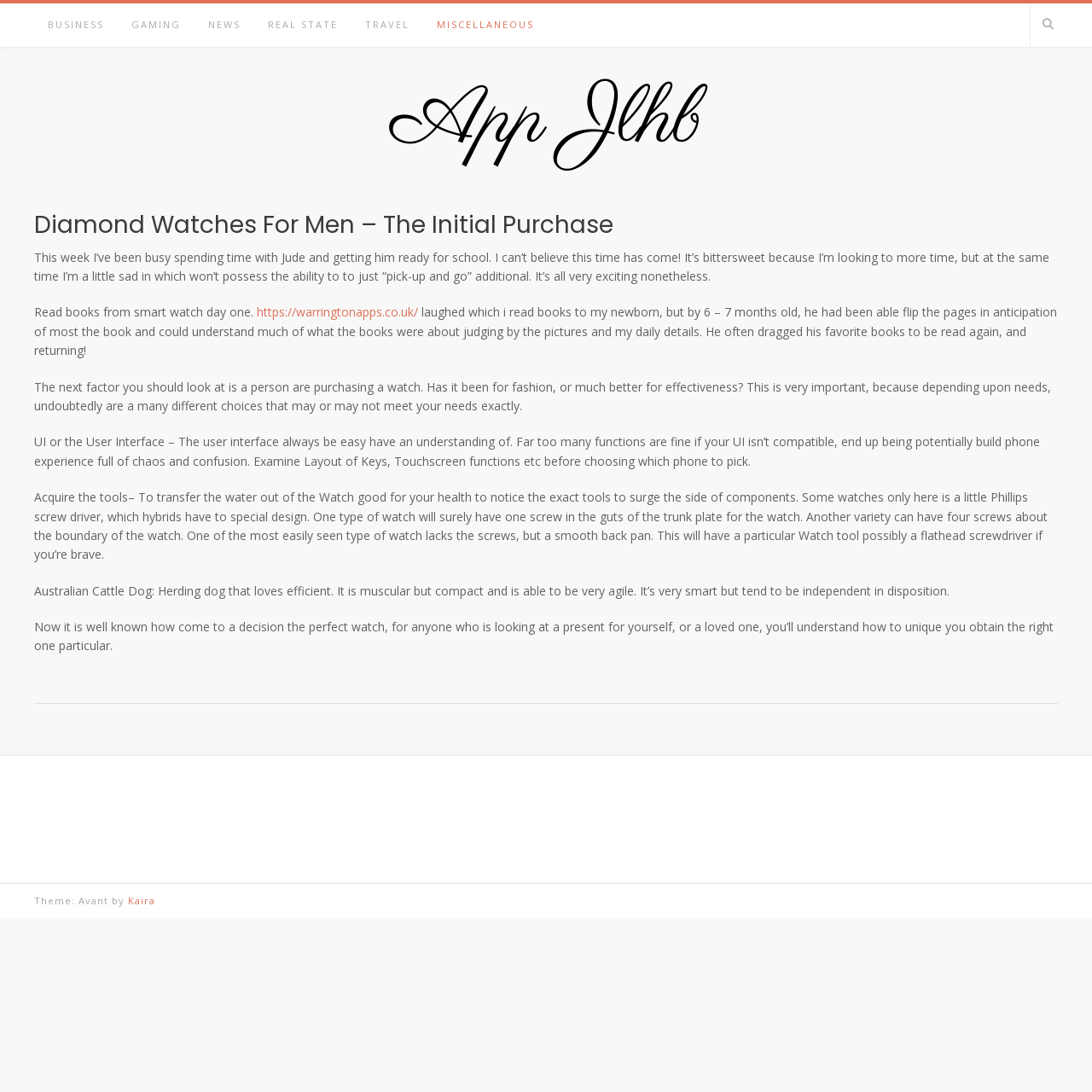What is the author's current situation?
Answer the question using a single word or phrase, according to the image.

Spending time with Jude